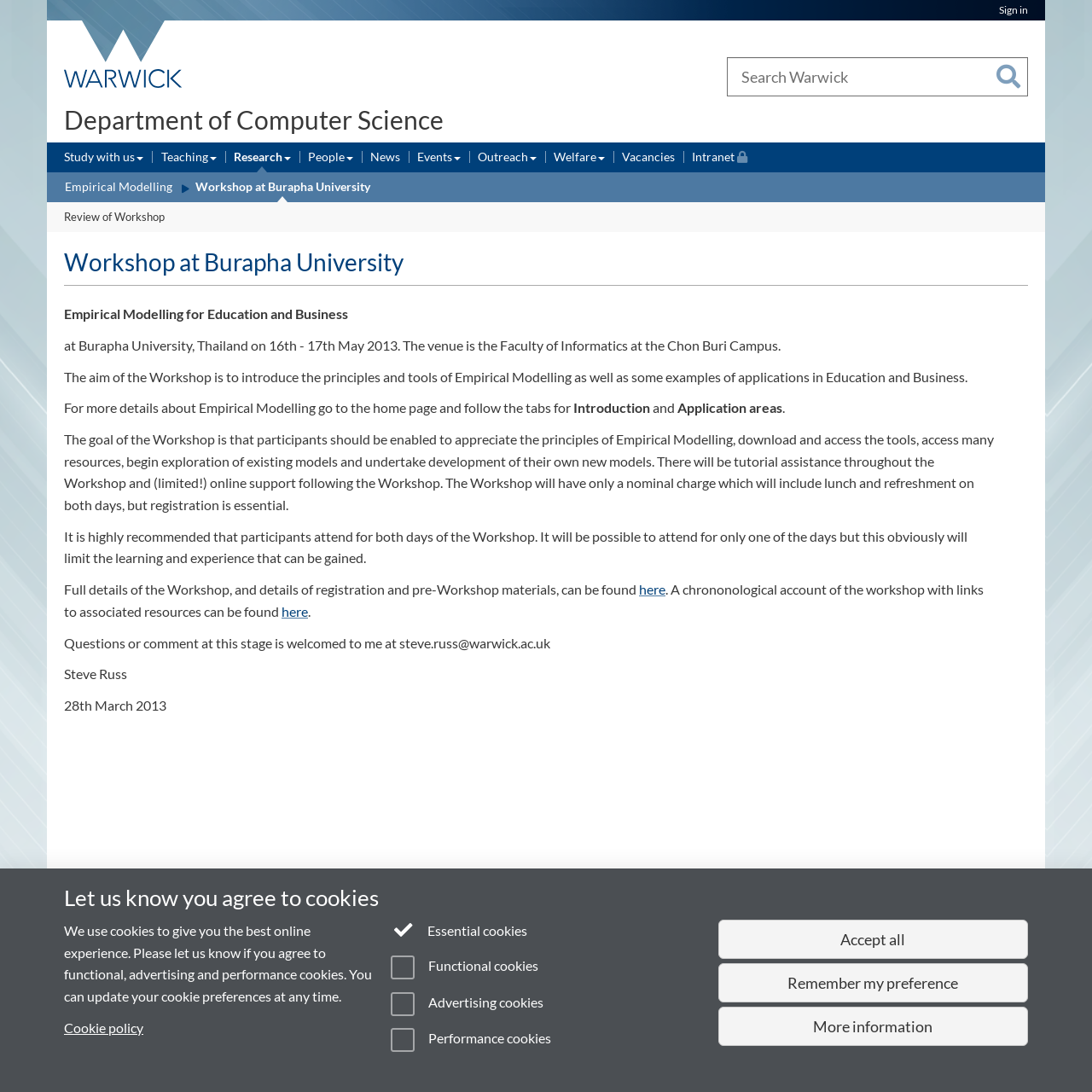For the given element description More information, determine the bounding box coordinates of the UI element. The coordinates should follow the format (top-left x, top-left y, bottom-right x, bottom-right y) and be within the range of 0 to 1.

[0.658, 0.922, 0.941, 0.958]